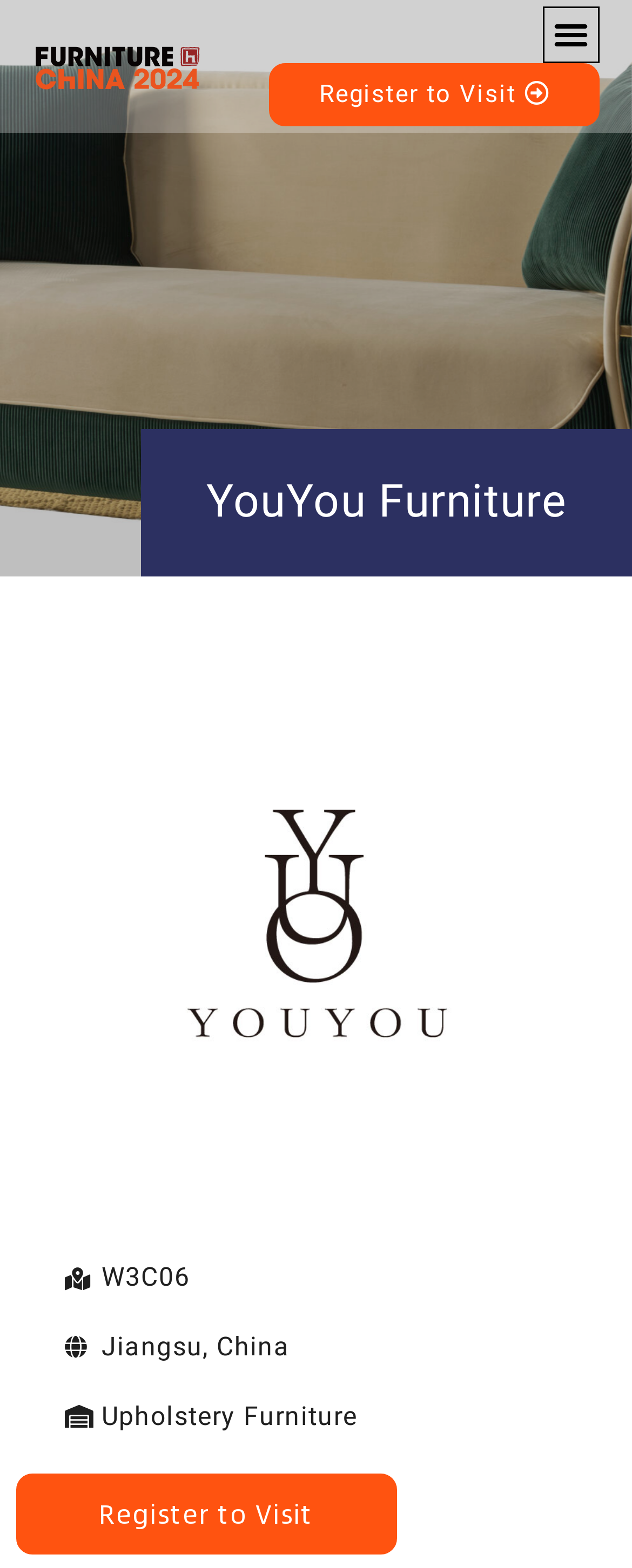Find the UI element described as: "Register to Visit" and predict its bounding box coordinates. Ensure the coordinates are four float numbers between 0 and 1, [left, top, right, bottom].

[0.026, 0.939, 0.627, 0.992]